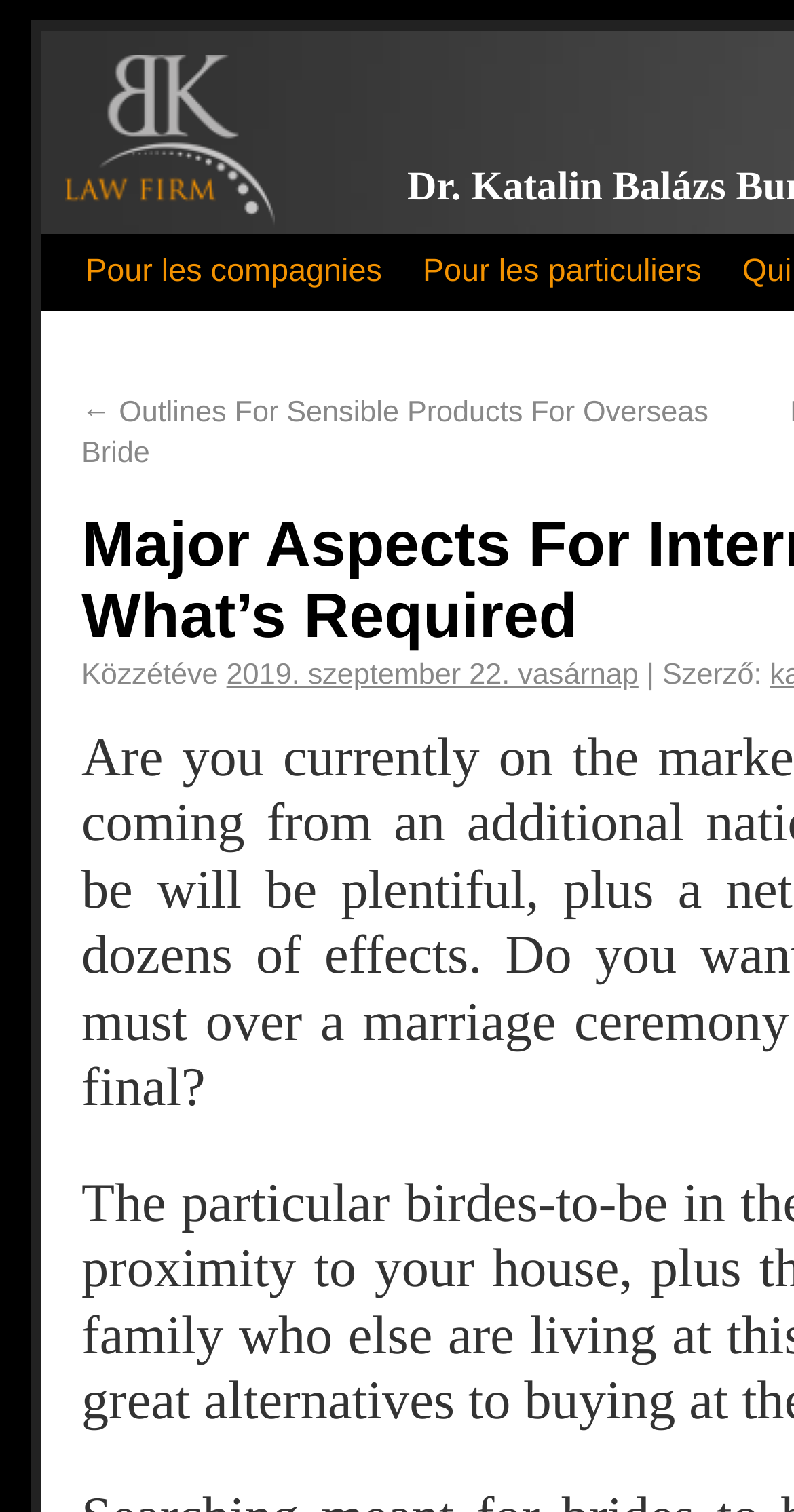Give a full account of the webpage's elements and their arrangement.

The webpage appears to be a blog post or article about international brides, specifically discussing the requirements for marrying someone from another country. 

At the top of the page, there is a header section with three links: "Dr. Katalin Balázs Bureau d'avocat", "Pour les compagnies", and "Pour les particuliers". The first link is positioned on the left side, while the latter two are placed side by side, with "Pour les compagnies" on the left and "Pour les particuliers" on the right.

Below the header section, there is a main content area with a link "← Outlines For Sensible Products For Overseas Bride" positioned on the left side. Next to this link, there are three lines of text: "Közzétéve", "2019. szeptember 22. vasárnap", and "Szerző:". The text "Közzétéve" is on the left, followed by the date "2019. szeptember 22. vasárnap", and then the text "Szerző:" on the right.